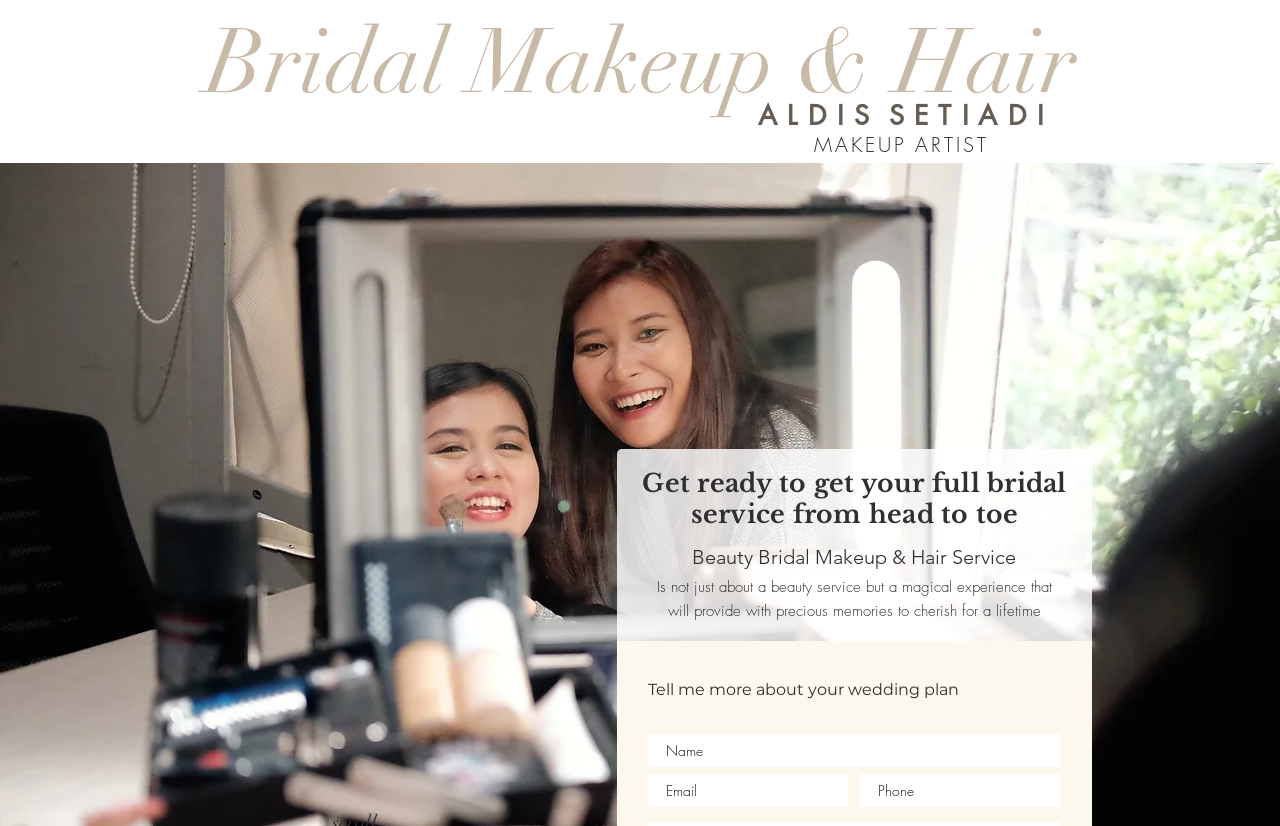What is the purpose of the textboxes at the bottom of the page?
Please provide a comprehensive answer based on the visual information in the image.

The textboxes at the bottom of the page are labeled as 'Name', 'Email', and 'Phone', which suggests that they are used to collect contact information from users, likely for inquiries or bookings related to the bridal makeup service.